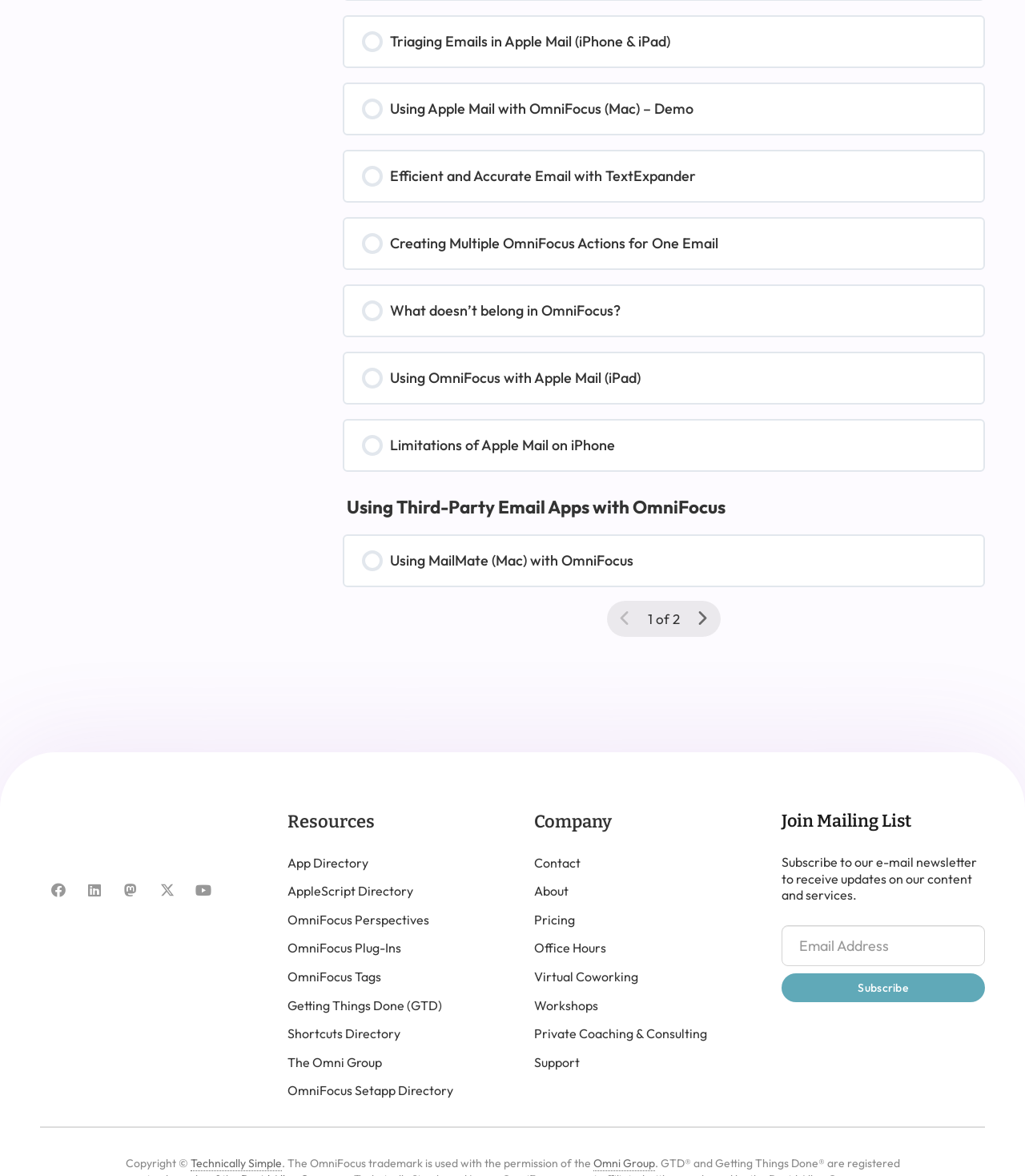What is the purpose of the 'Subscribe' button?
Look at the screenshot and give a one-word or phrase answer.

To join mailing list